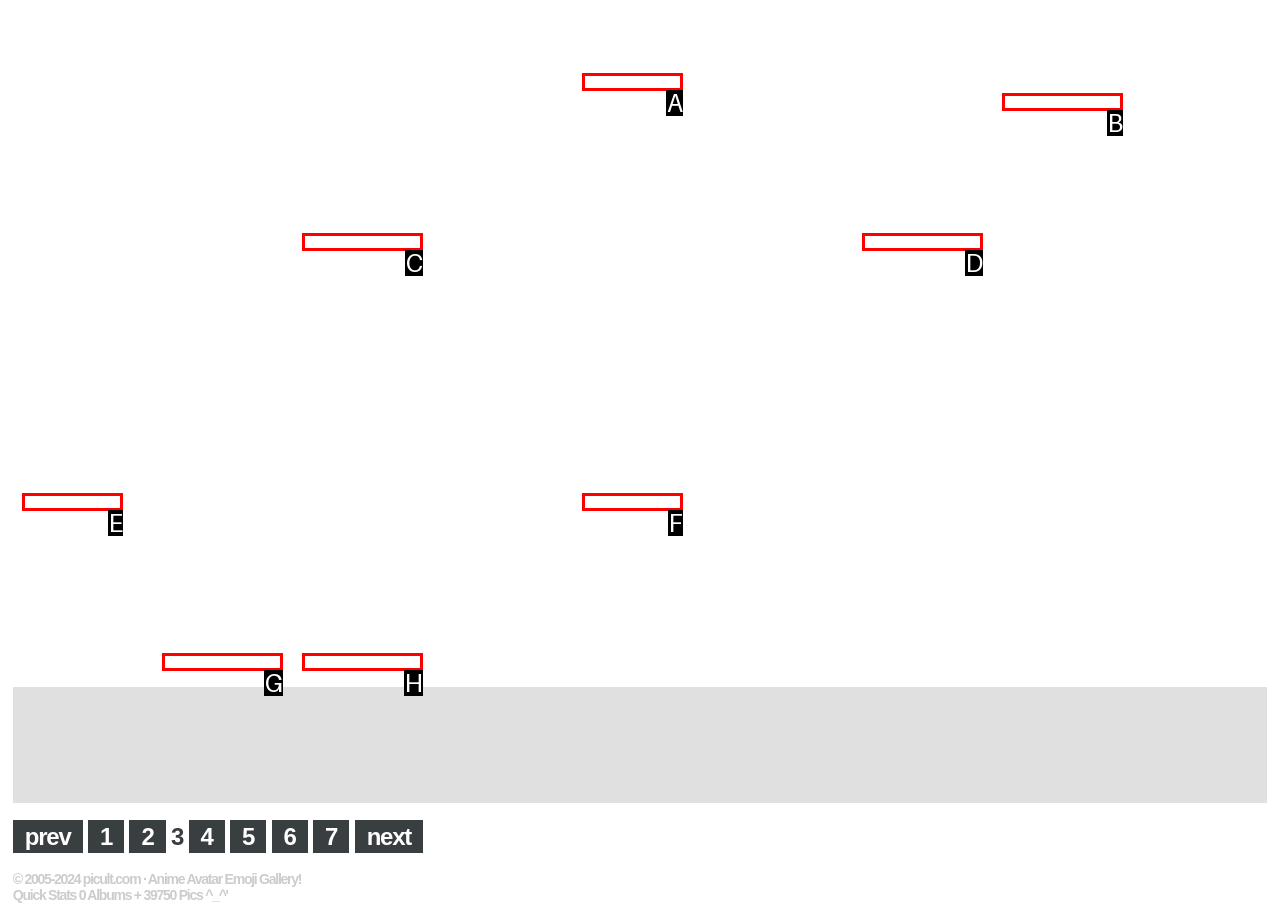Based on the element description: title="girl-online-netoge-kyoh-13b", choose the best matching option. Provide the letter of the option directly.

D